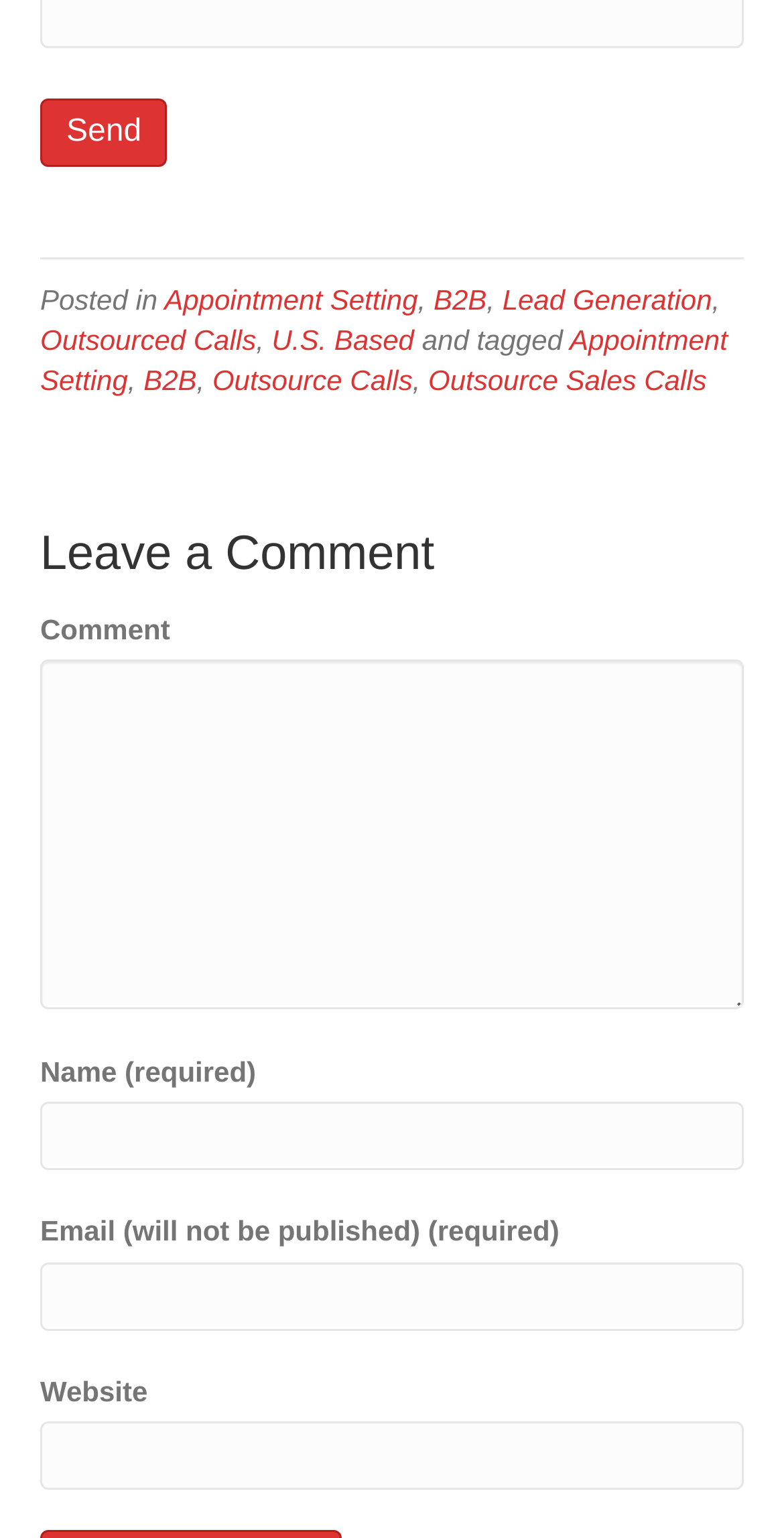Please specify the bounding box coordinates of the element that should be clicked to execute the given instruction: 'Enter a comment'. Ensure the coordinates are four float numbers between 0 and 1, expressed as [left, top, right, bottom].

[0.051, 0.429, 0.949, 0.657]